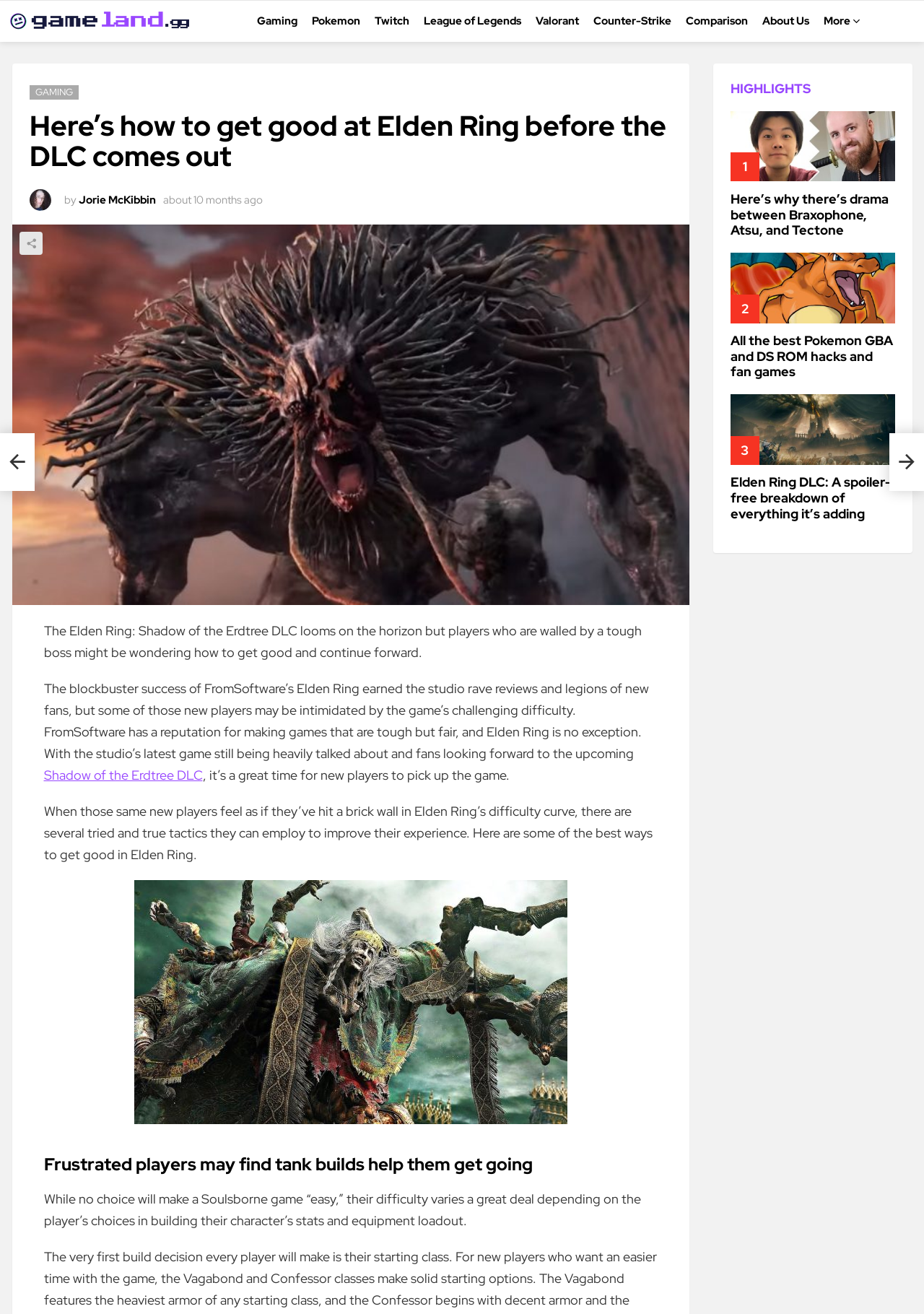Determine the bounding box coordinates for the area you should click to complete the following instruction: "Follow Formula Scout on Twitter".

None